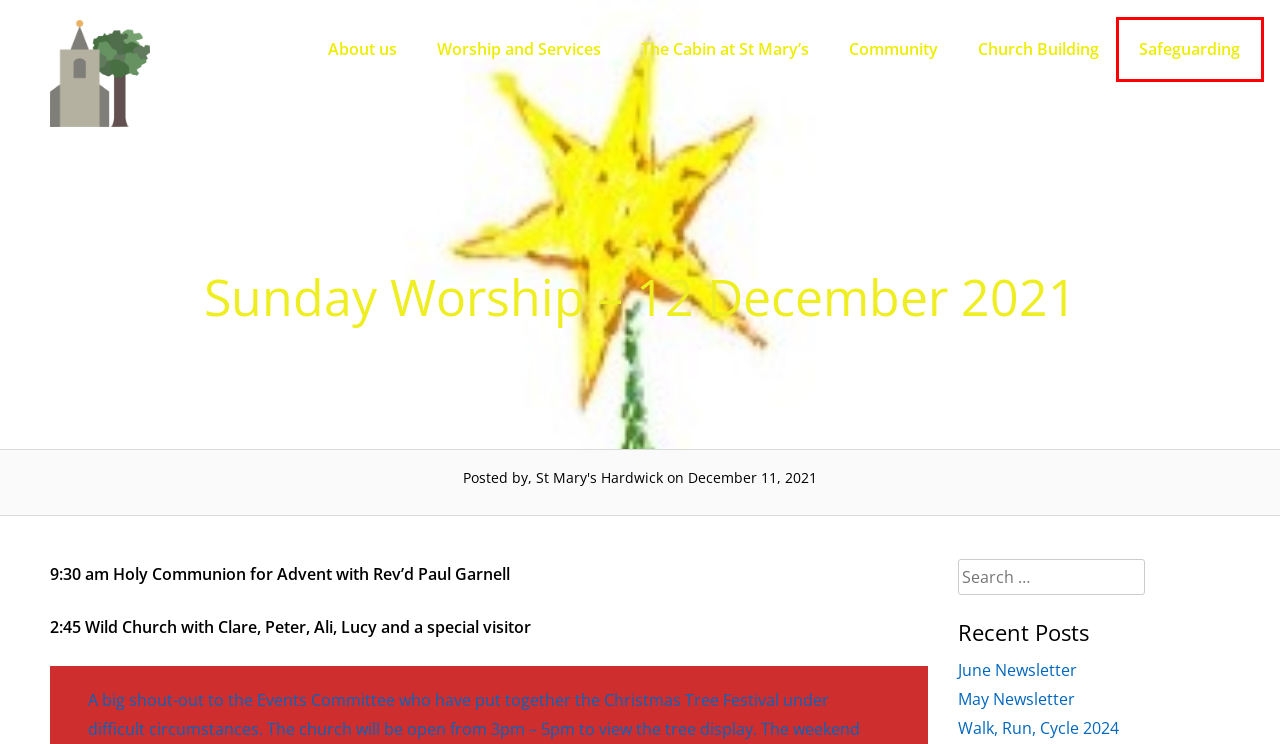You are given a webpage screenshot where a red bounding box highlights an element. Determine the most fitting webpage description for the new page that loads after clicking the element within the red bounding box. Here are the candidates:
A. St Mary's Church, Hardwick – St Mary's Church, Hardwick
B. About us – St Mary's Church, Hardwick
C. May Newsletter – St Mary's Church, Hardwick
D. Safeguarding – St Mary's Church, Hardwick
E. Walk, Run, Cycle 2024 – St Mary's Church, Hardwick
F. The Cabin at St Mary’s – St Mary's Church, Hardwick
G. Church Building – St Mary's Church, Hardwick
H. Worship and Services – St Mary's Church, Hardwick

D